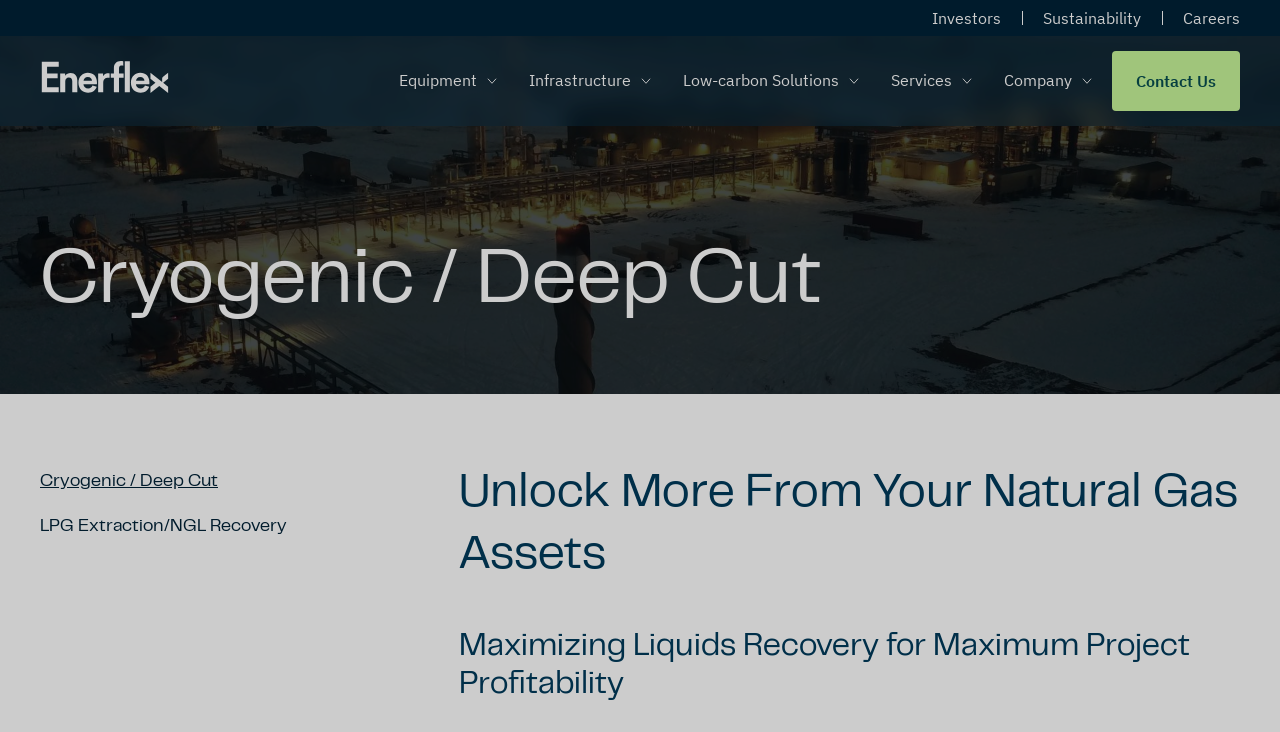Find and provide the bounding box coordinates for the UI element described here: "LPG Extraction/NGL Recovery". The coordinates should be given as four float numbers between 0 and 1: [left, top, right, bottom].

[0.031, 0.695, 0.224, 0.746]